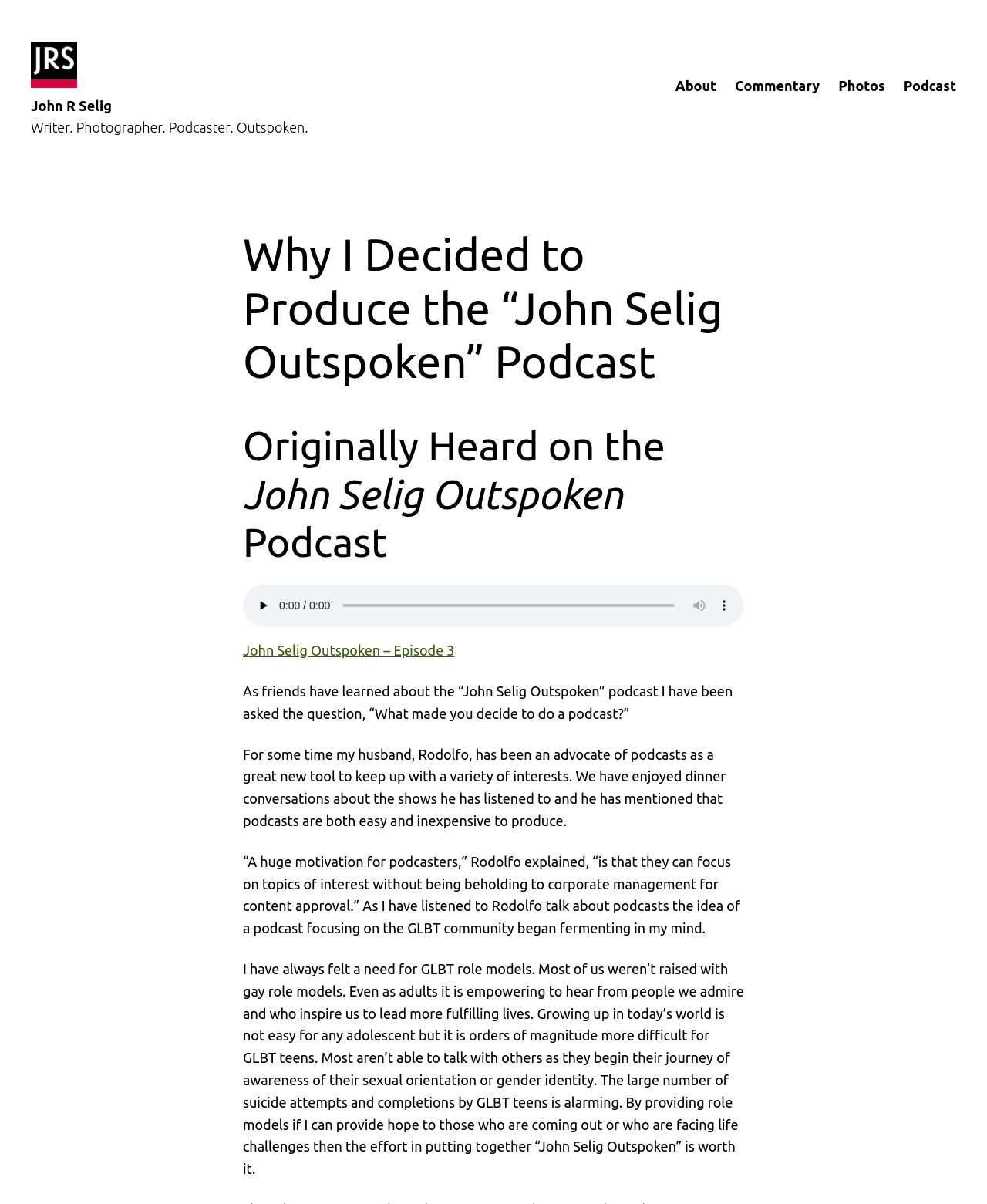Why did the author create the podcast?
Look at the image and provide a detailed response to the question.

The reason why the author created the podcast can be determined by looking at the static text 'By providing role models if I can provide hope to those who are coming out or who are facing life challenges then the effort in putting together “John Selig Outspoken” is worth it.'.